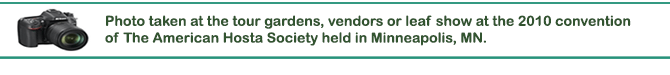Give a short answer using one word or phrase for the question:
What type of plants were showcased at the convention?

Hosta plants